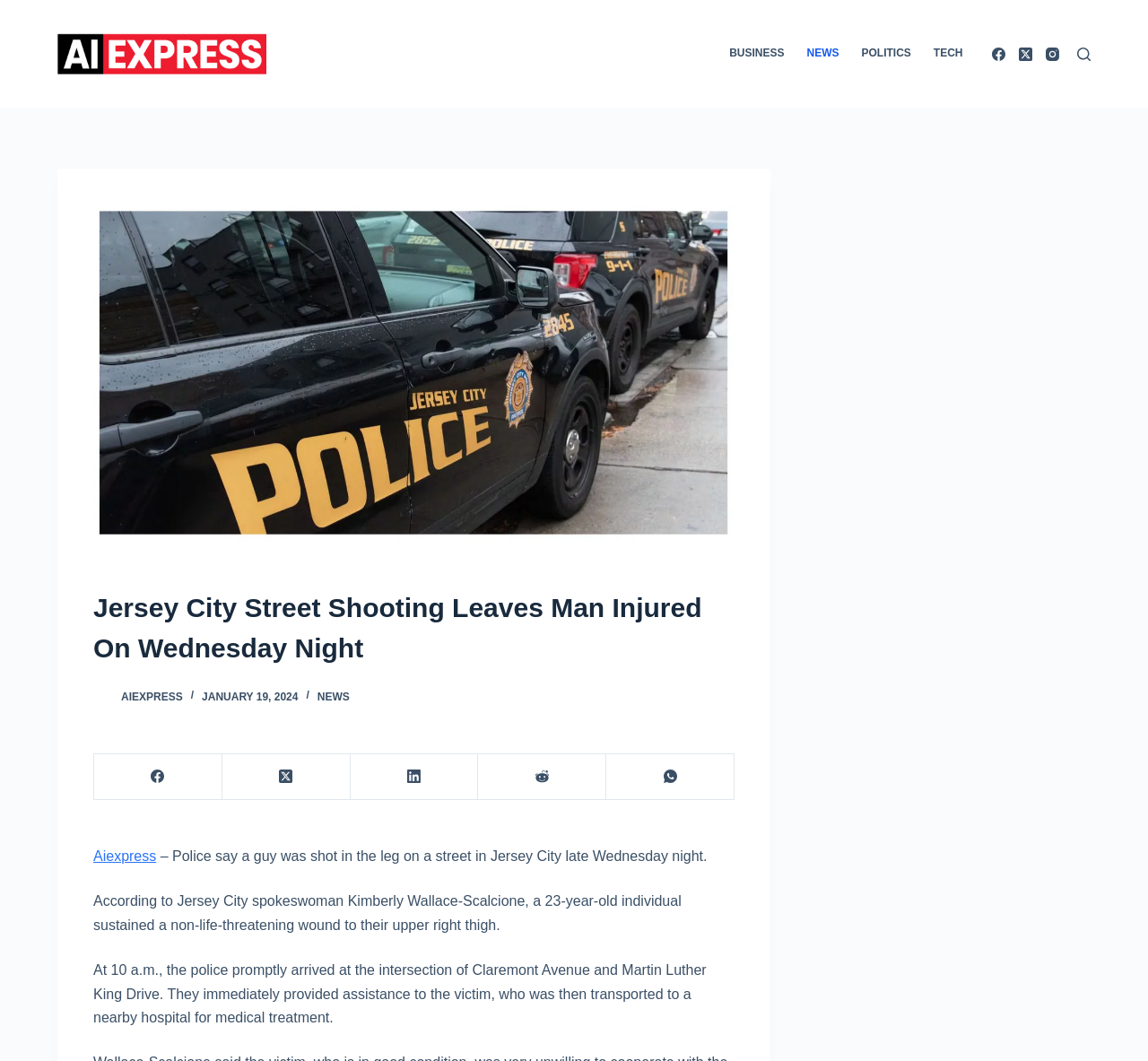Find the bounding box coordinates of the element you need to click on to perform this action: 'Click the 'GIVE' link'. The coordinates should be represented by four float values between 0 and 1, in the format [left, top, right, bottom].

None